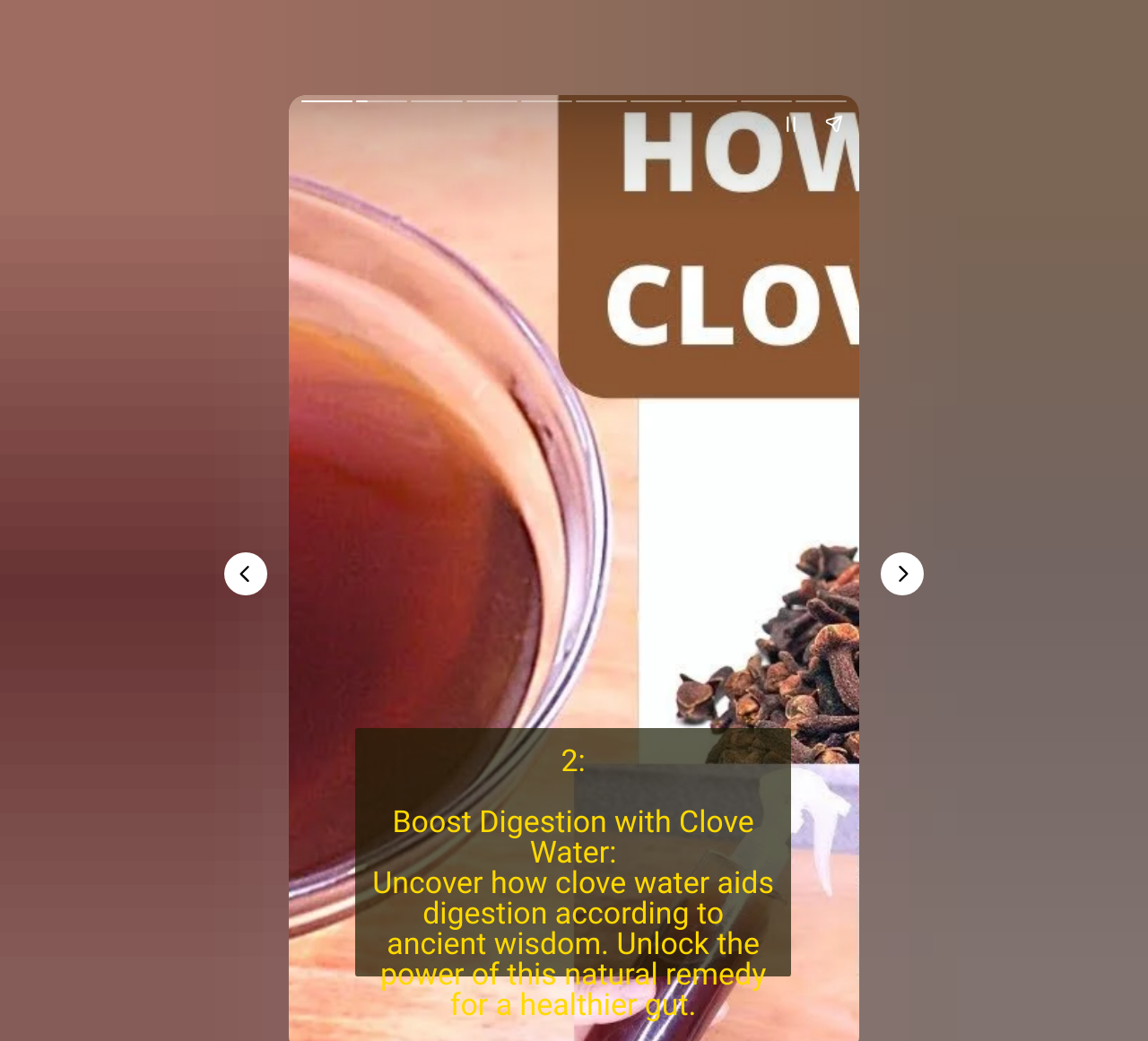Using the element description aria-label="Pause story", predict the bounding box coordinates for the UI element. Provide the coordinates in (top-left x, top-left y, bottom-right x, bottom-right y) format with values ranging from 0 to 1.

[0.67, 0.098, 0.708, 0.139]